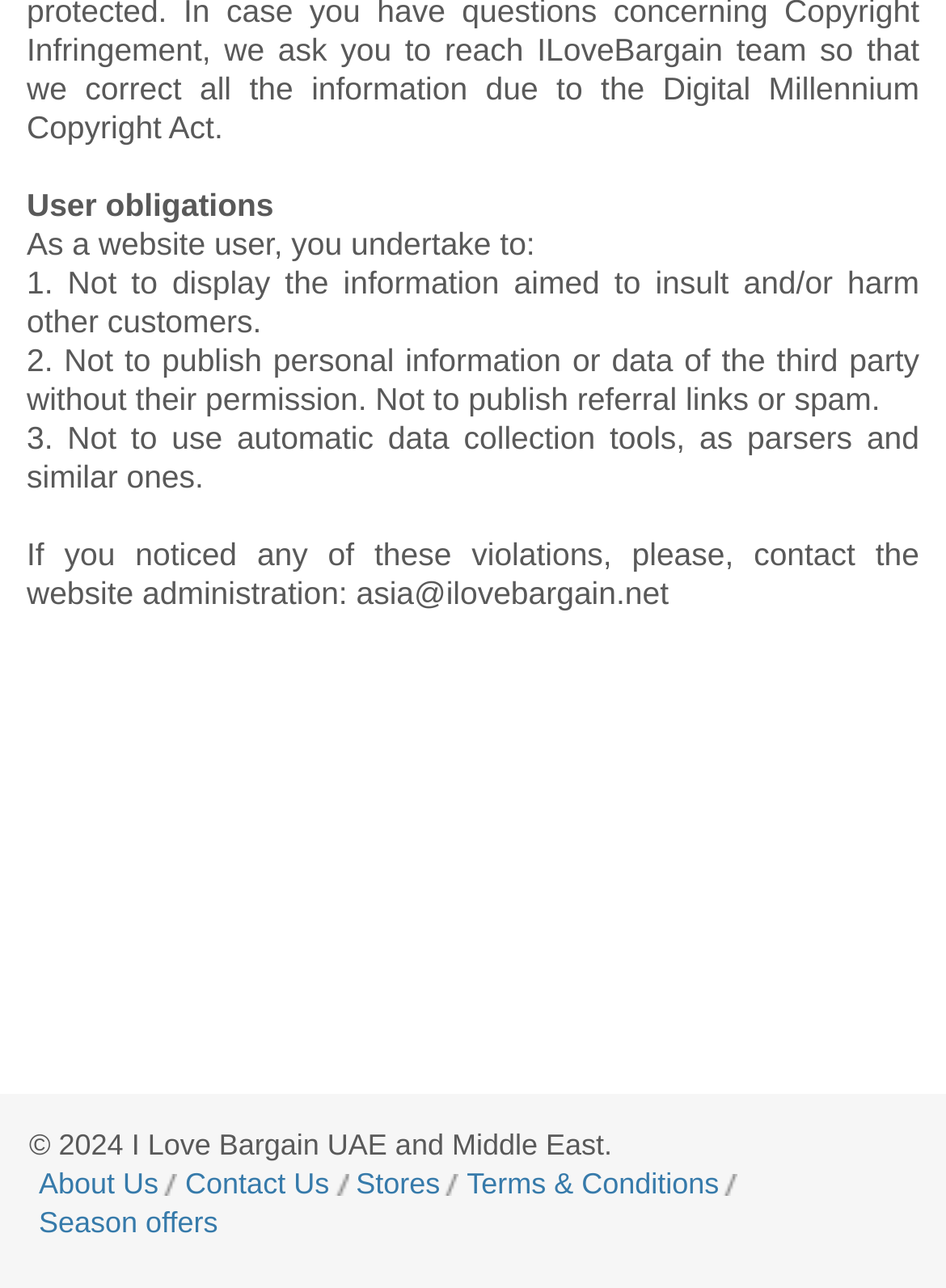What is the purpose of the website?
By examining the image, provide a one-word or phrase answer.

To provide bargain information